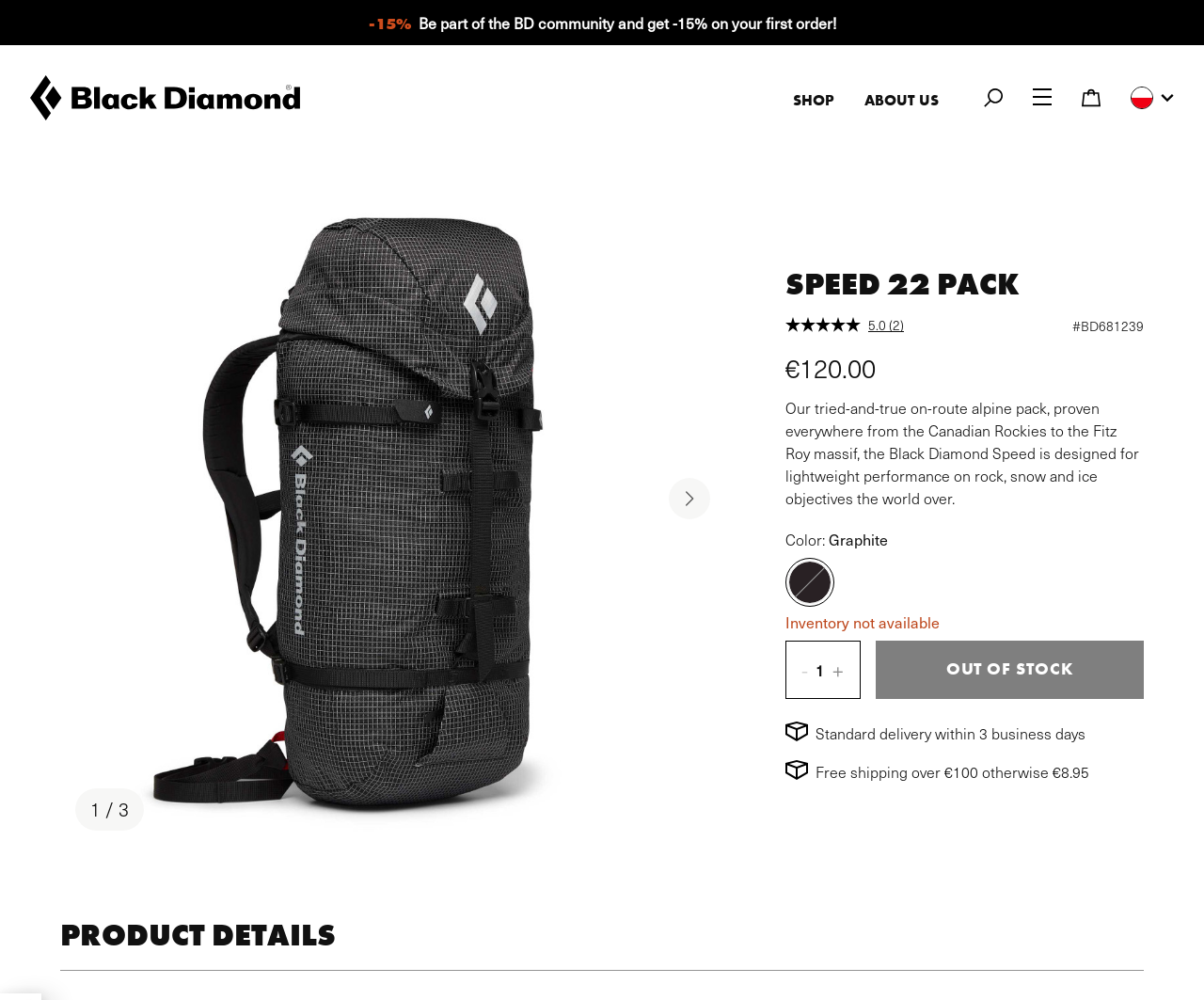What is the price of the product?
Can you provide an in-depth and detailed response to the question?

I found the answer by examining the heading element with the text '€120.00' which is located below the product name and appears to be the price of the product.